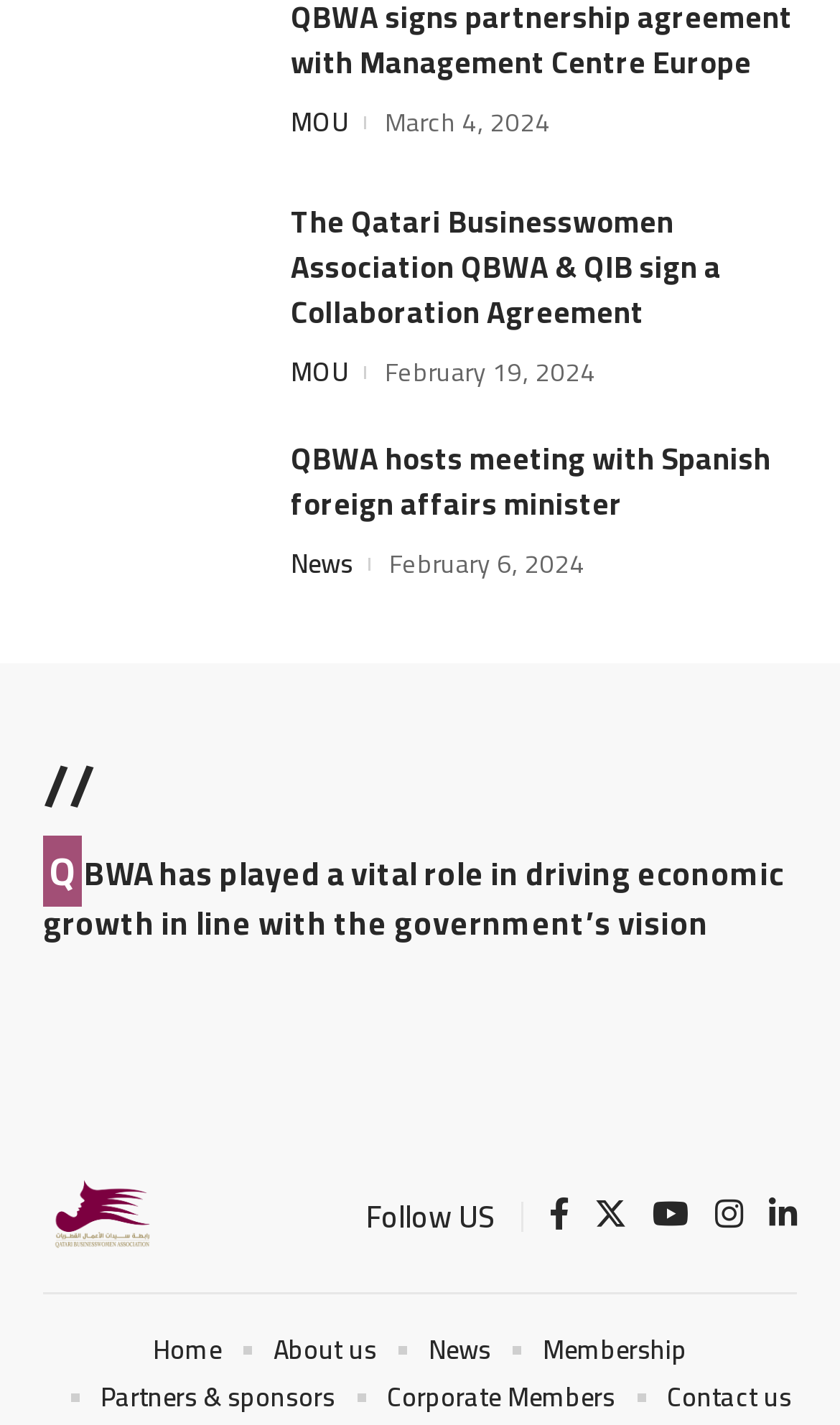Answer the question below using just one word or a short phrase: 
What is the name of the organization?

Qatari Businesswomen Association